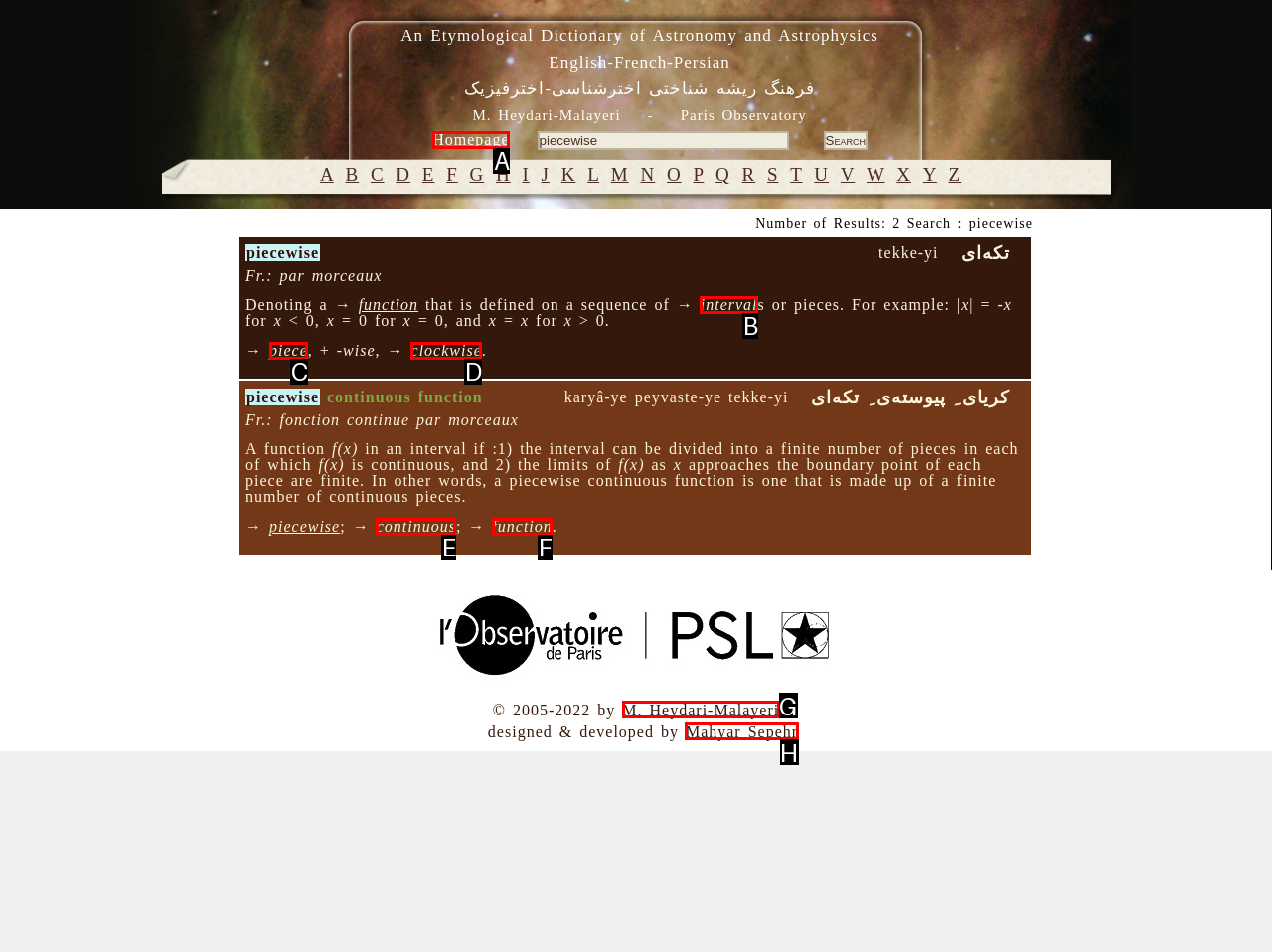Select the letter that corresponds to the description: Mahyar Sepehr. Provide your answer using the option's letter.

H